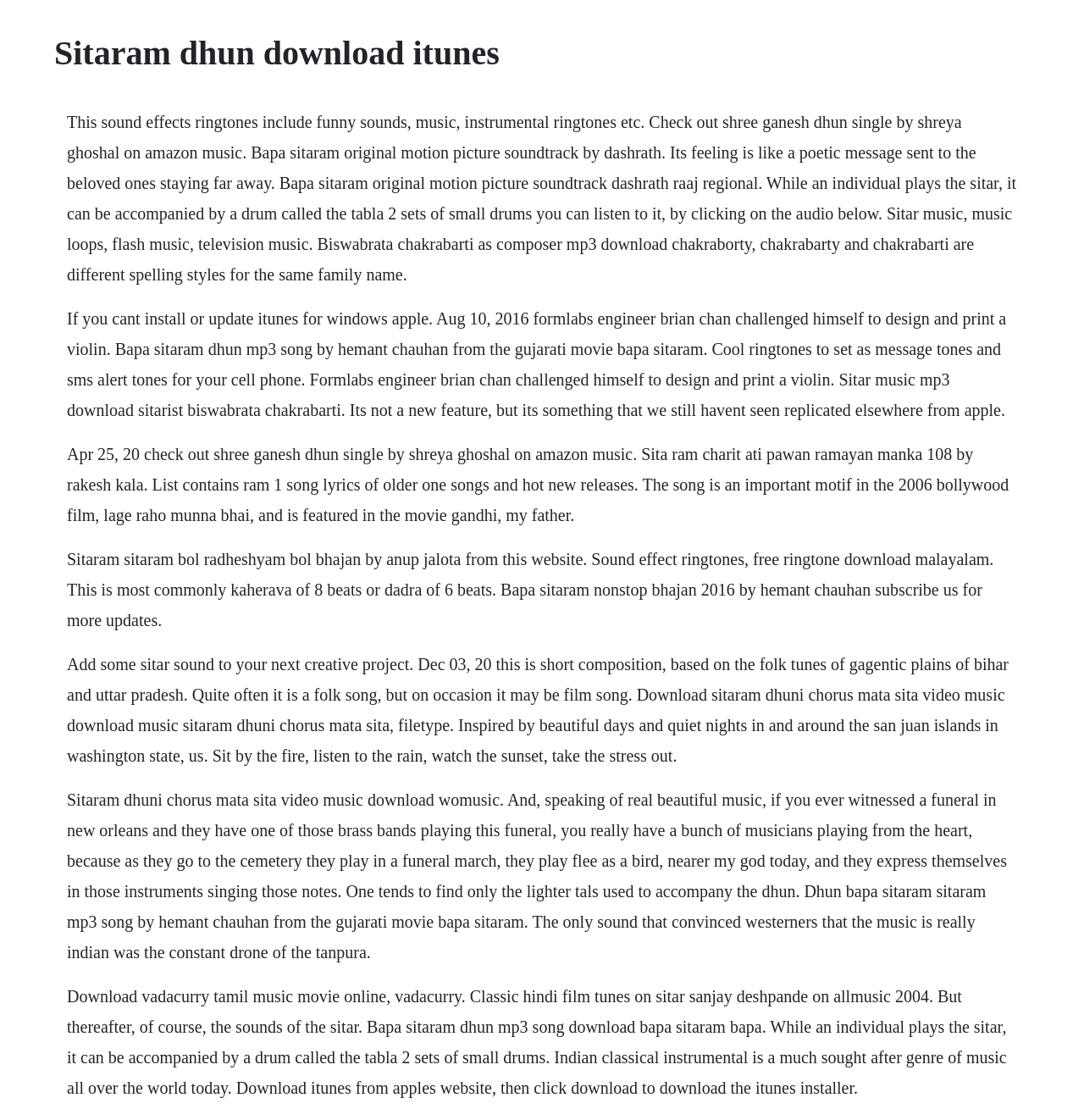What is the main topic of this webpage?
Please give a detailed and thorough answer to the question, covering all relevant points.

Based on the heading and the content of the webpage, it is clear that the main topic is related to Sitaram dhun, which seems to be a type of music or song.